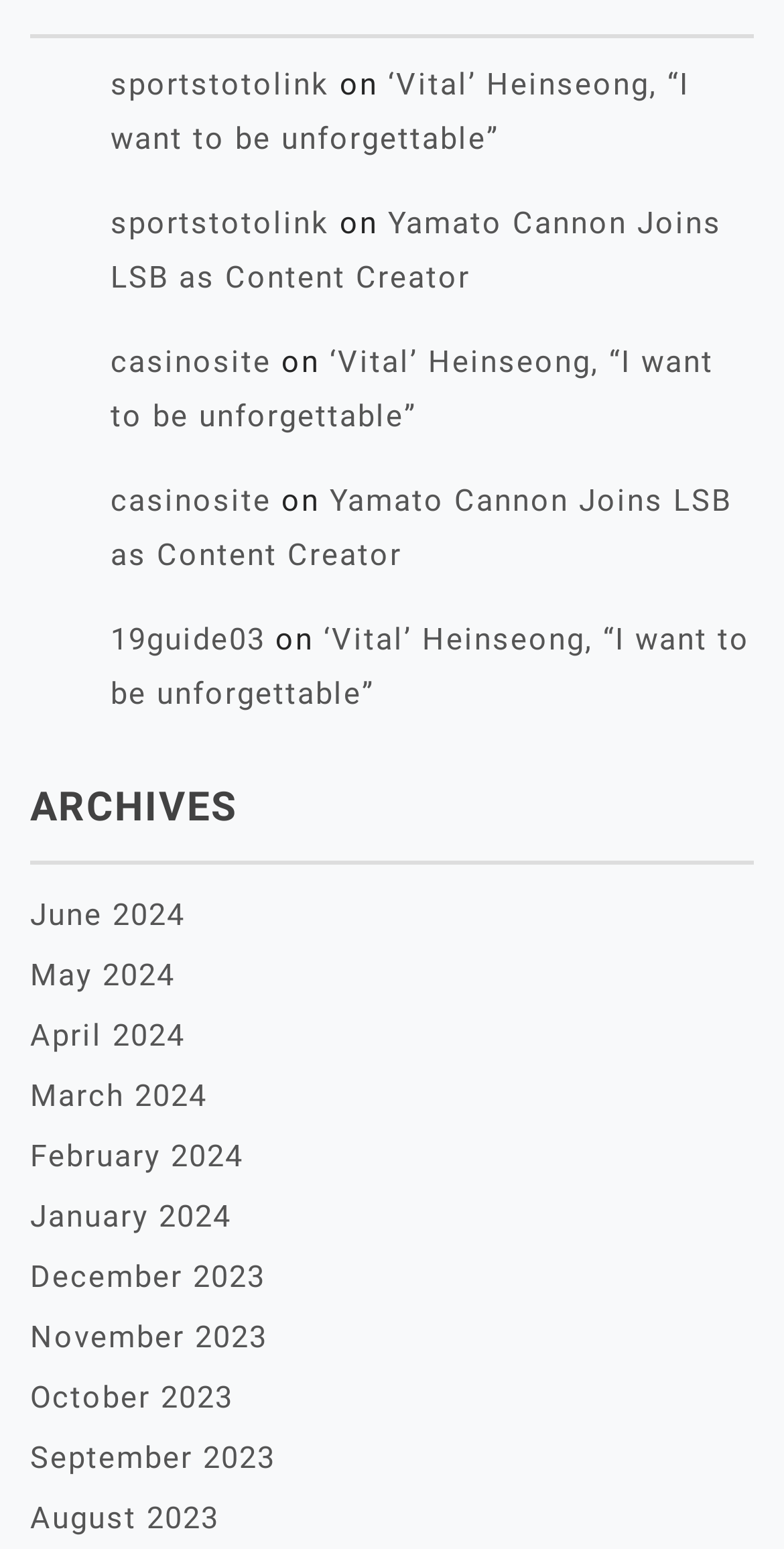Based on the image, please respond to the question with as much detail as possible:
What is the category of the first article?

The first article has a link with the text 'sportstotolink', which suggests that the category of the article is related to sports.